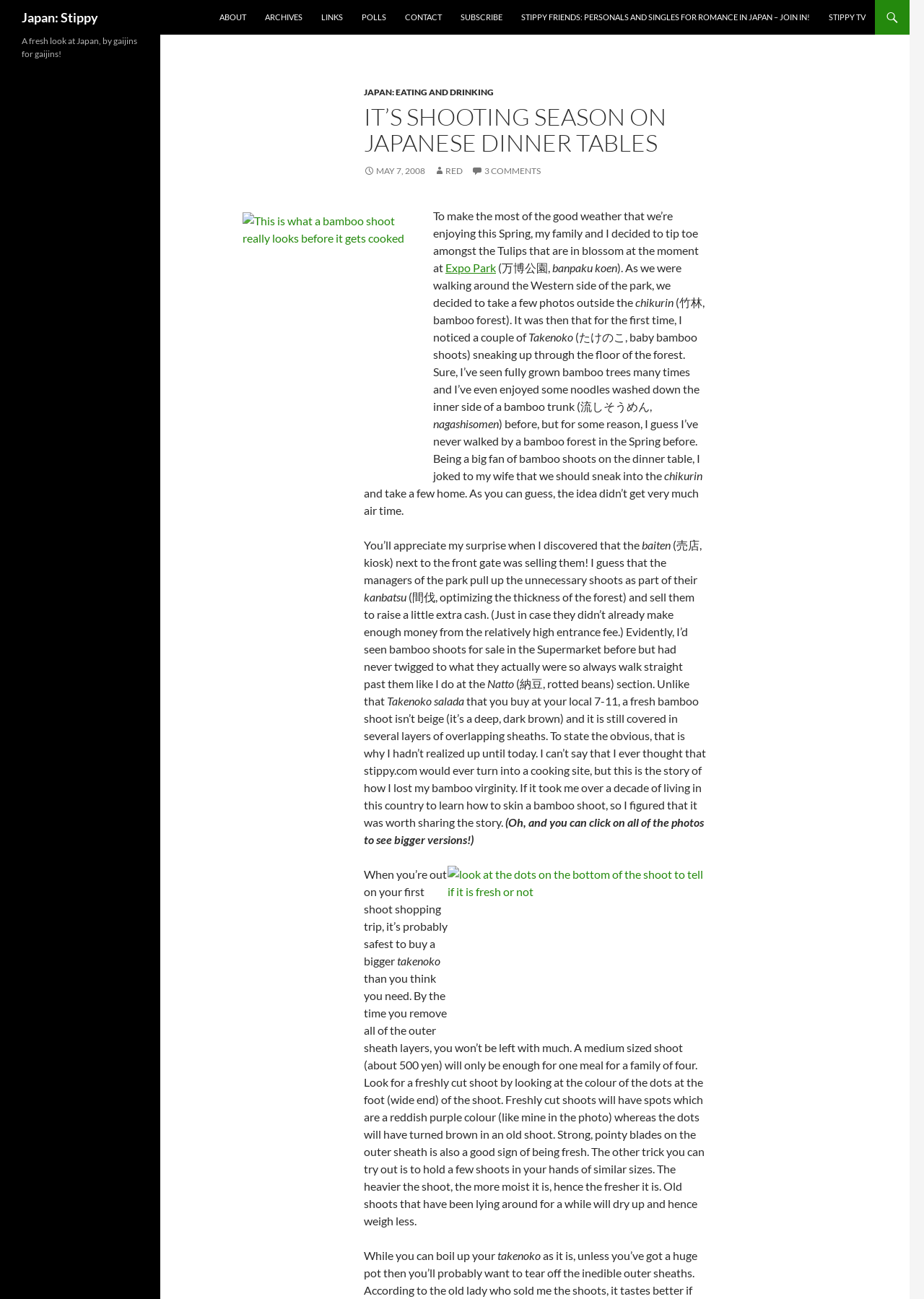How can you tell if a bamboo shoot is fresh?
Use the image to give a comprehensive and detailed response to the question.

The author explains that freshly cut bamboo shoots will have reddish-purple dots at the foot, whereas old shoots will have brown dots, and that strong, pointy blades on the outer sheath are also a sign of freshness.